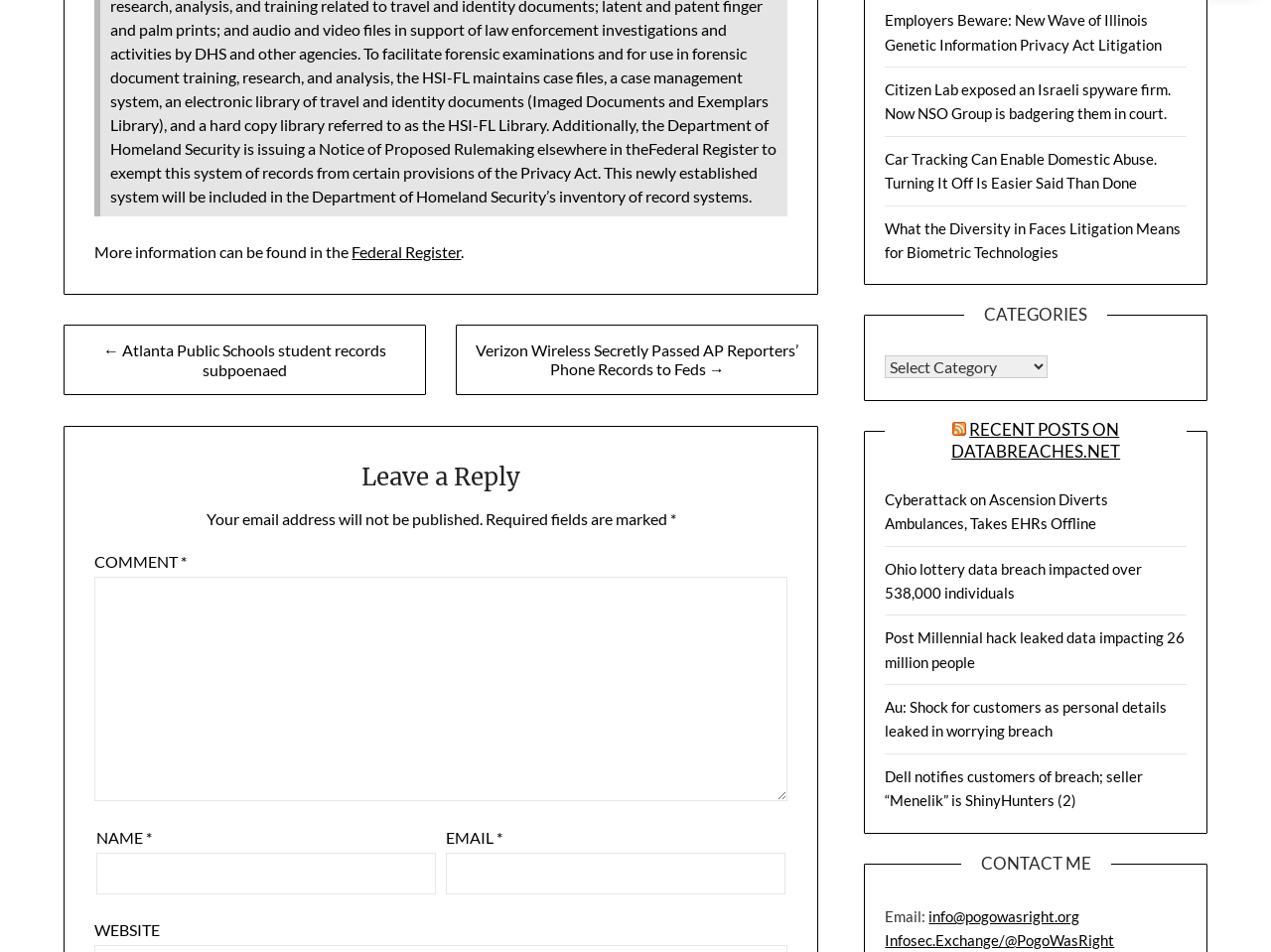From the screenshot, find the bounding box of the UI element matching this description: "info@pogowasright.org". Supply the bounding box coordinates in the form [left, top, right, bottom], each a float between 0 and 1.

[0.731, 0.953, 0.85, 0.971]